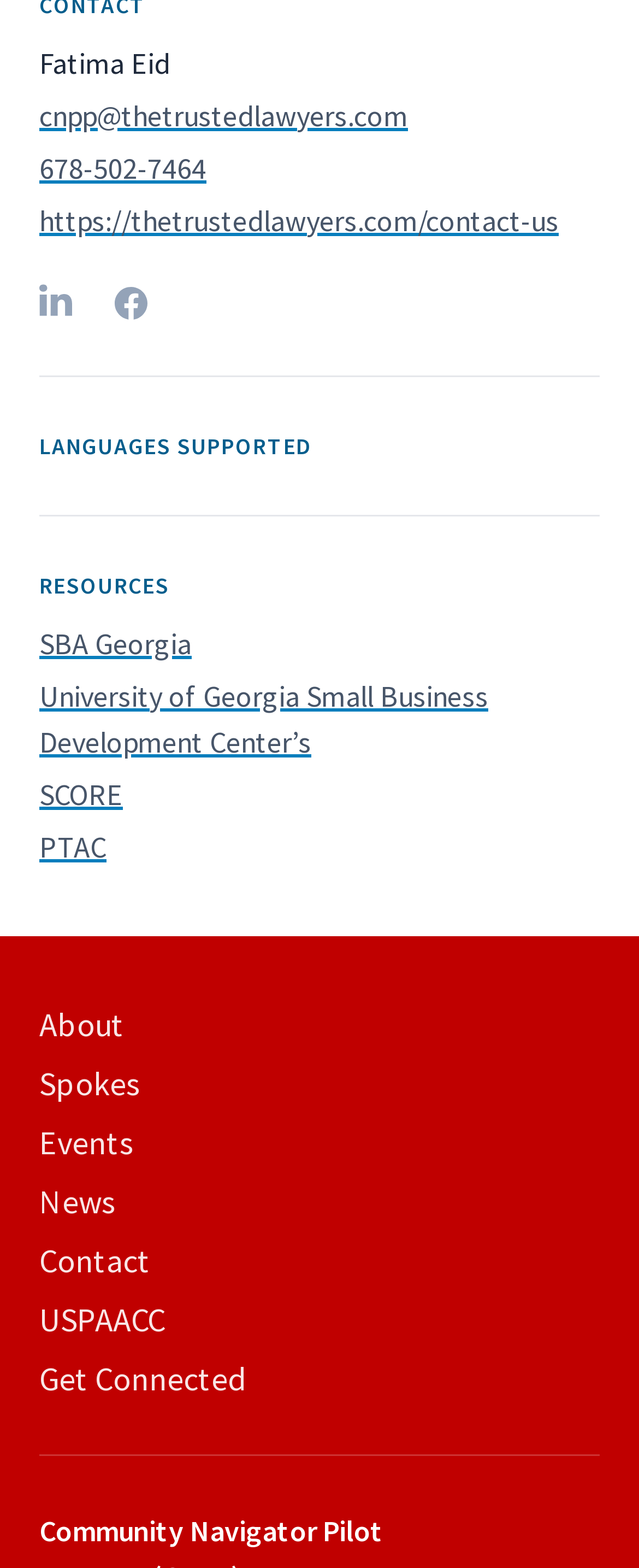Please mark the bounding box coordinates of the area that should be clicked to carry out the instruction: "Visit the Spoke Website".

[0.062, 0.128, 0.874, 0.152]